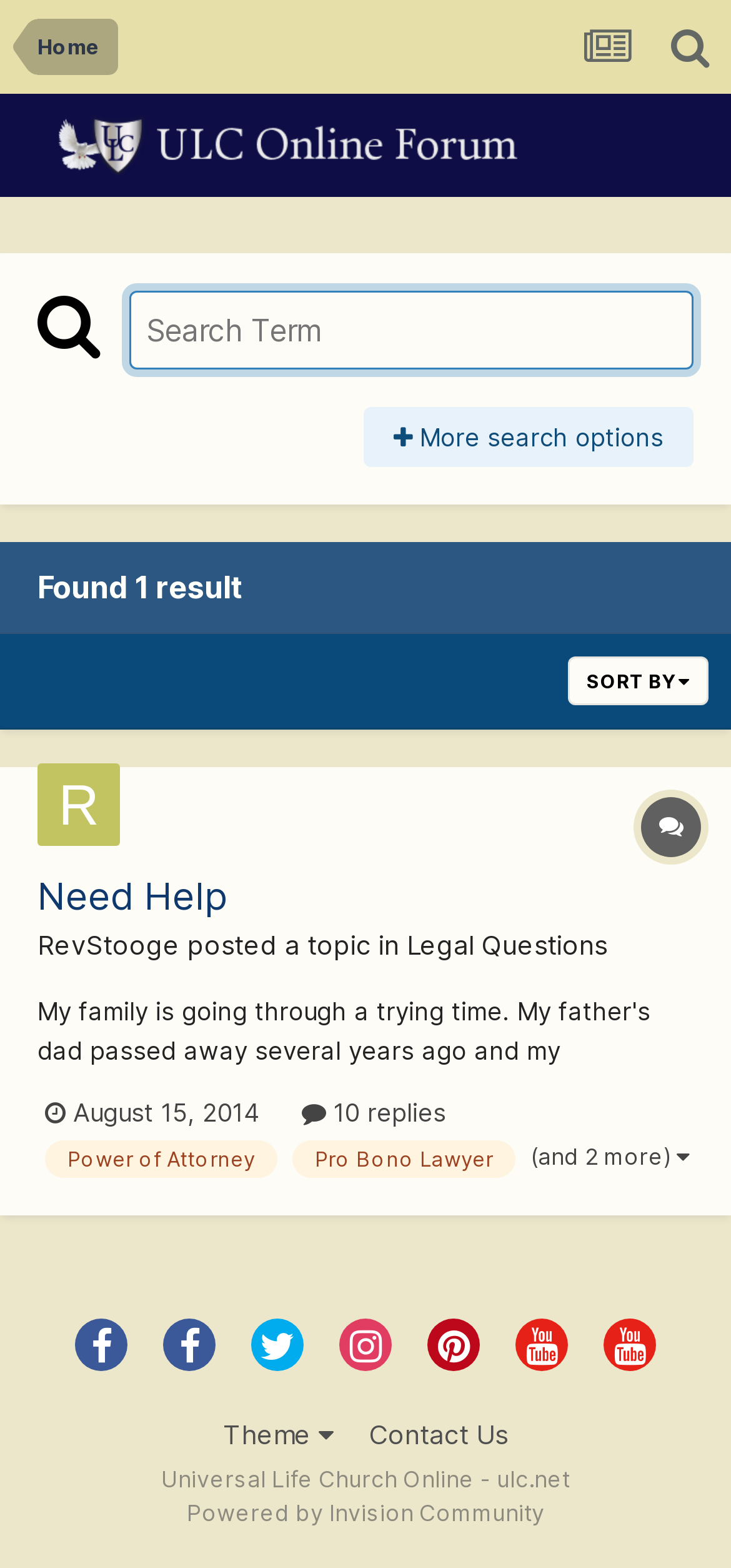Can you pinpoint the bounding box coordinates for the clickable element required for this instruction: "Go to the Universal Life Church Online Forum homepage"? The coordinates should be four float numbers between 0 and 1, i.e., [left, top, right, bottom].

[0.063, 0.06, 0.723, 0.126]